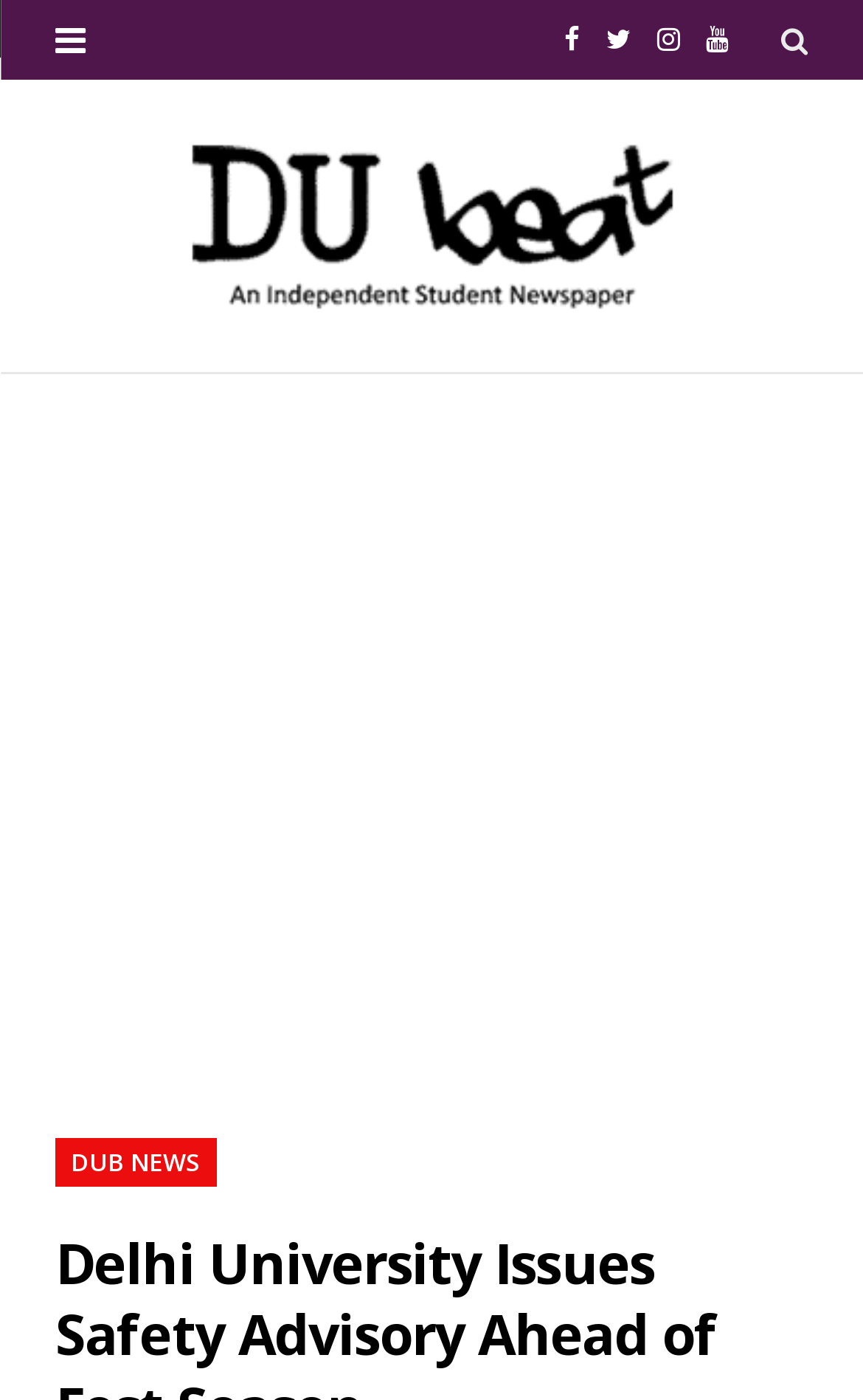How many social media links are present at the top?
Please provide a comprehensive answer based on the information in the image.

The answer can be found by counting the number of links with social media icons at the top of the webpage, which are Facebook, Twitter, Instagram, and YouTube.